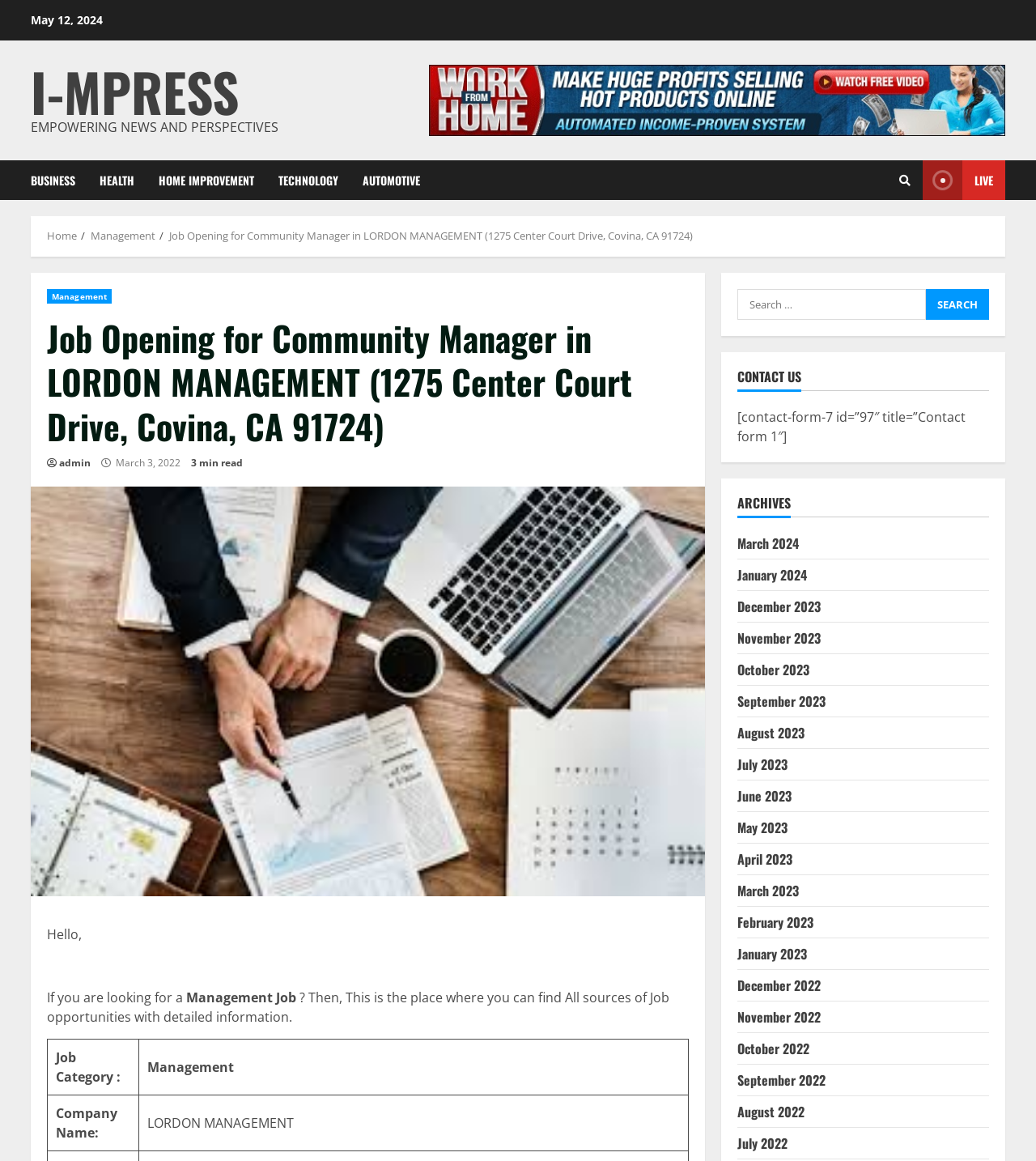Locate the bounding box coordinates of the area that needs to be clicked to fulfill the following instruction: "Click on the 'I-MPress' link". The coordinates should be in the format of four float numbers between 0 and 1, namely [left, top, right, bottom].

[0.03, 0.044, 0.23, 0.112]